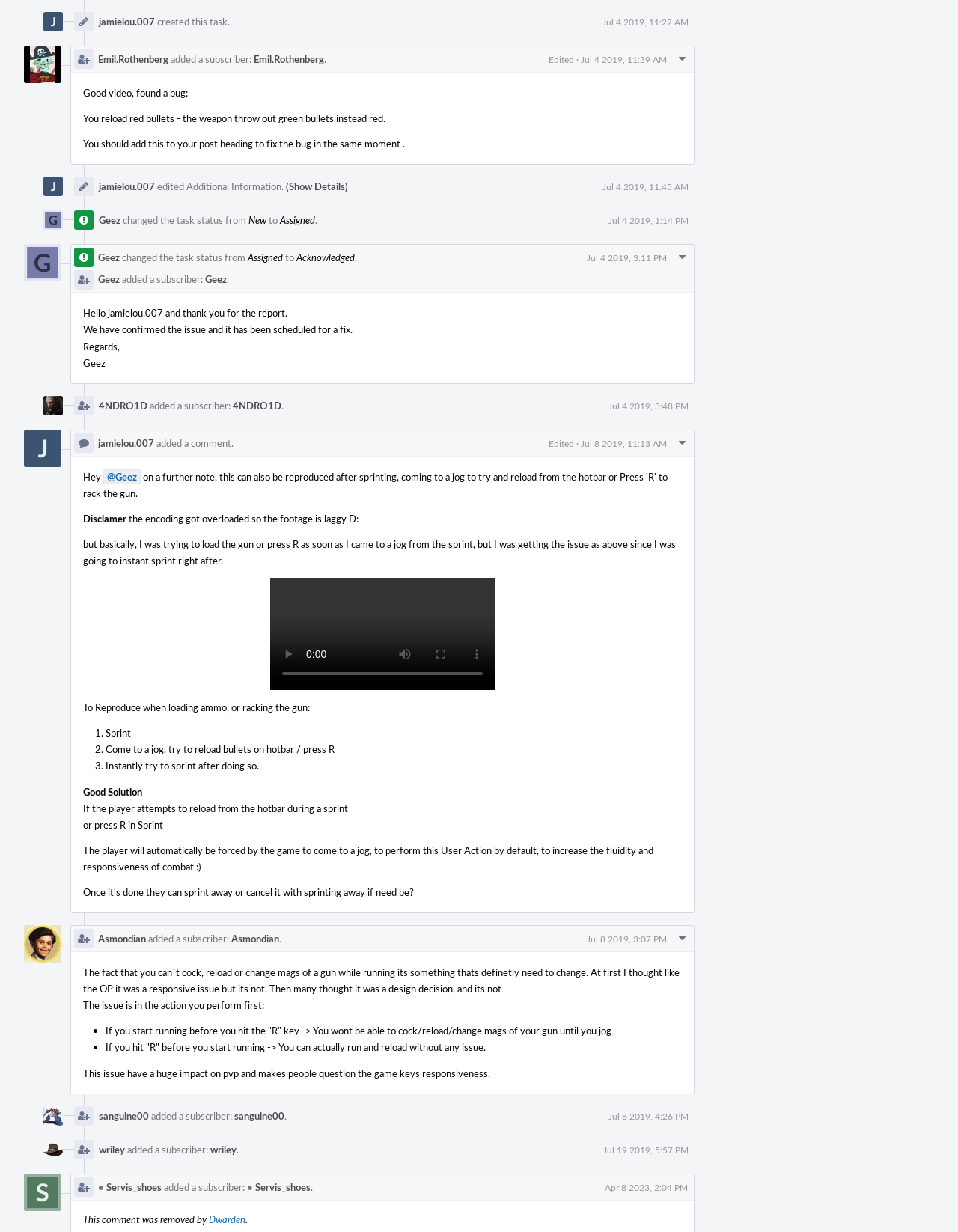Kindly determine the bounding box coordinates for the clickable area to achieve the given instruction: "change the task status".

[0.292, 0.173, 0.329, 0.184]